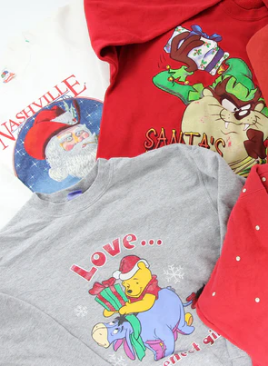List and describe all the prominent features within the image.

This image showcases a delightful assortment of vintage Christmas sweatshirts, artfully arranged to highlight their festive designs. Prominently featured is a gray sweatshirt adorned with an endearing graphic of Winnie the Pooh, playfully dressed and carrying colorful gifts, accompanied by the whimsical phrase "Love... perfect gift." Surrounding it are vibrant red sweatshirts, including one with Santa and another featuring the mischievous character Tasmanian Devil, both capturing the joyful spirit of the holiday season. This collection emphasizes a nostalgic charm, perfect for spreading holiday cheer.